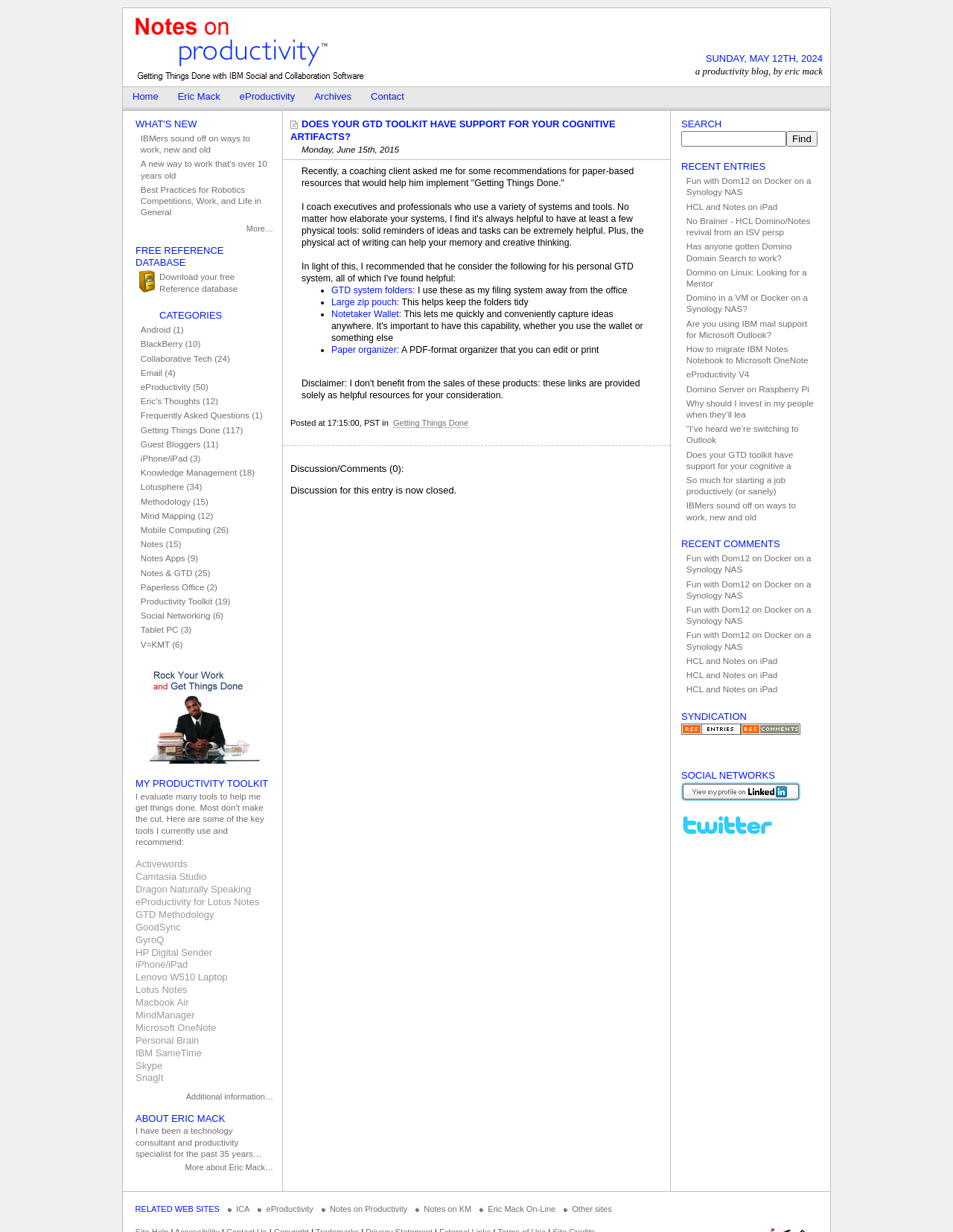What is the name of the blog?
Please utilize the information in the image to give a detailed response to the question.

The name of the blog can be found in the heading 'Notes on Productivity Notes on Productivity Home Page' at the top of the webpage.